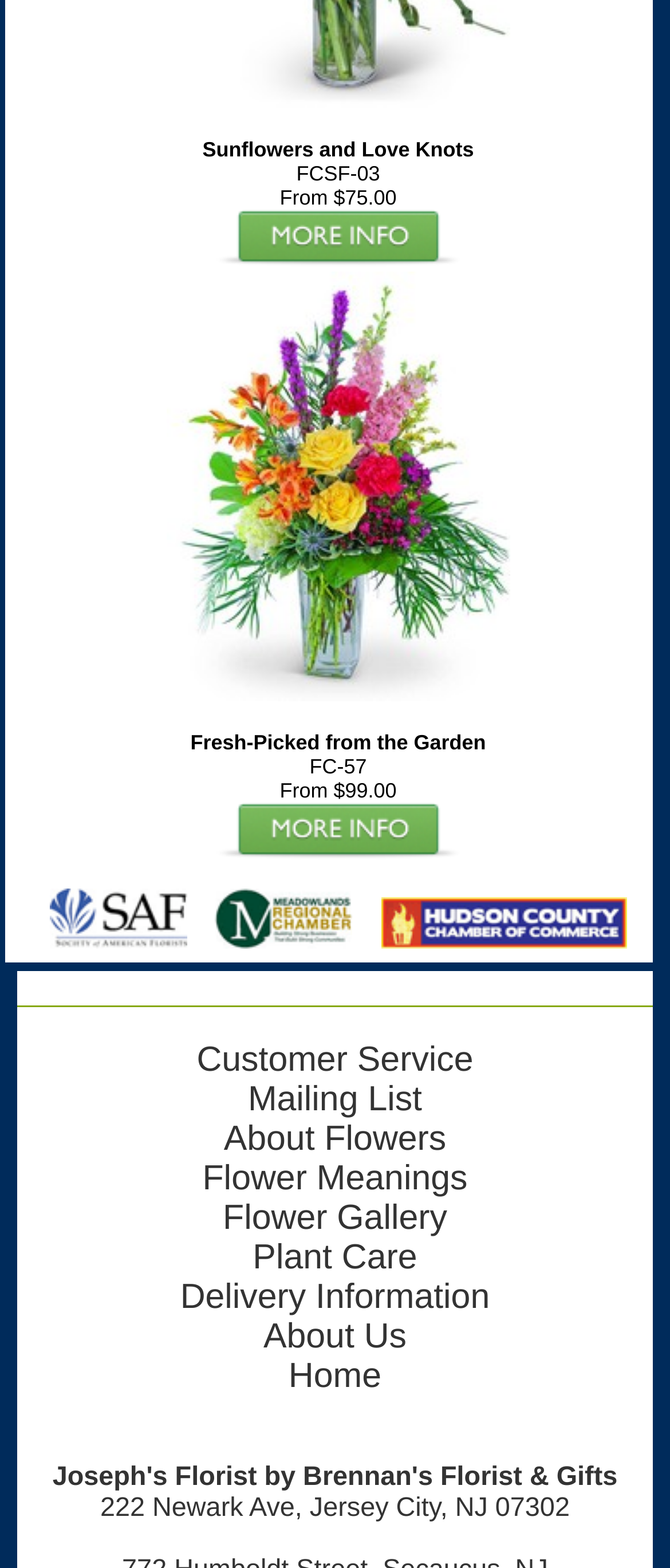How many links are there in the bottom section of the page?
Refer to the screenshot and respond with a concise word or phrase.

8